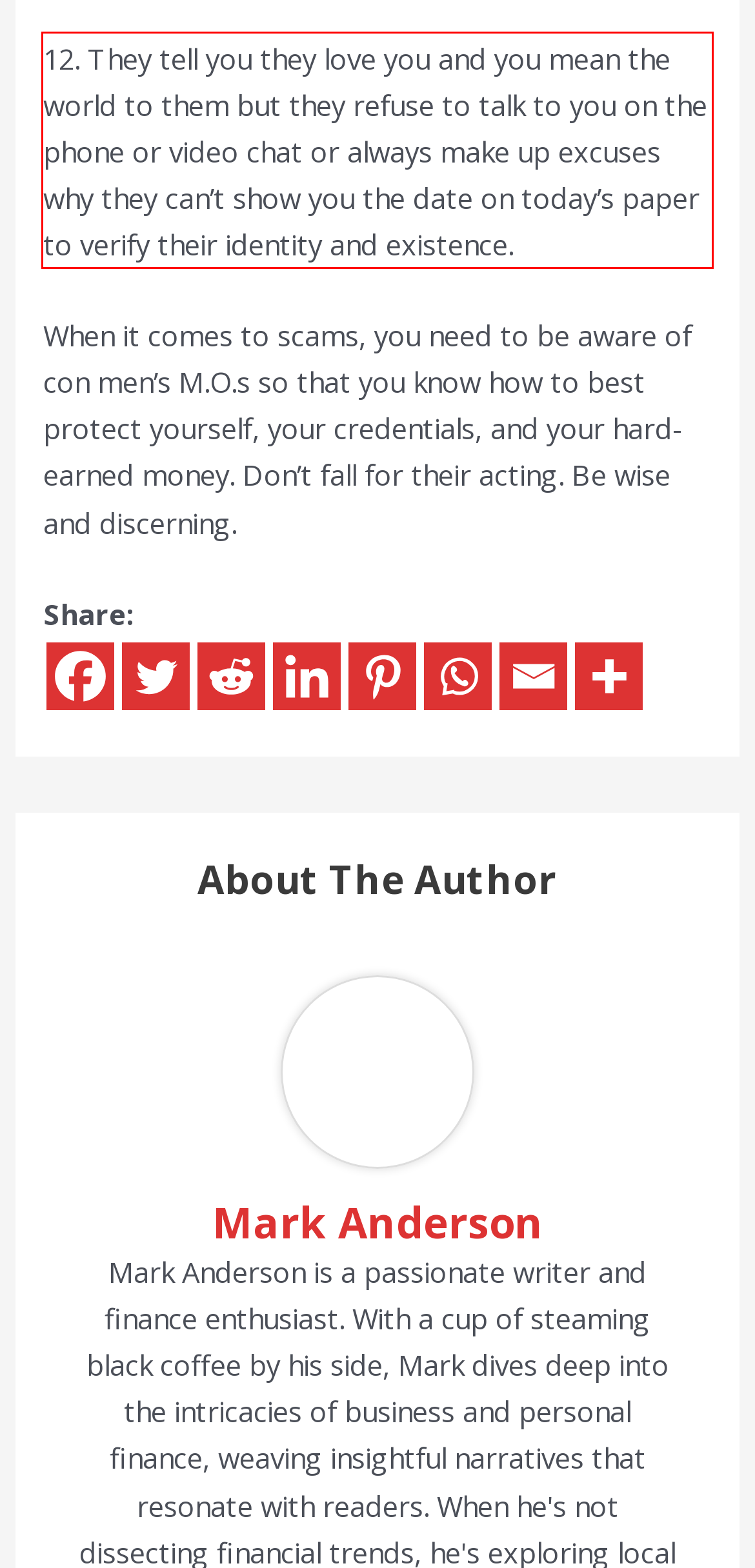In the screenshot of the webpage, find the red bounding box and perform OCR to obtain the text content restricted within this red bounding box.

12. They tell you they love you and you mean the world to them but they refuse to talk to you on the phone or video chat or always make up excuses why they can’t show you the date on today’s paper to verify their identity and existence.